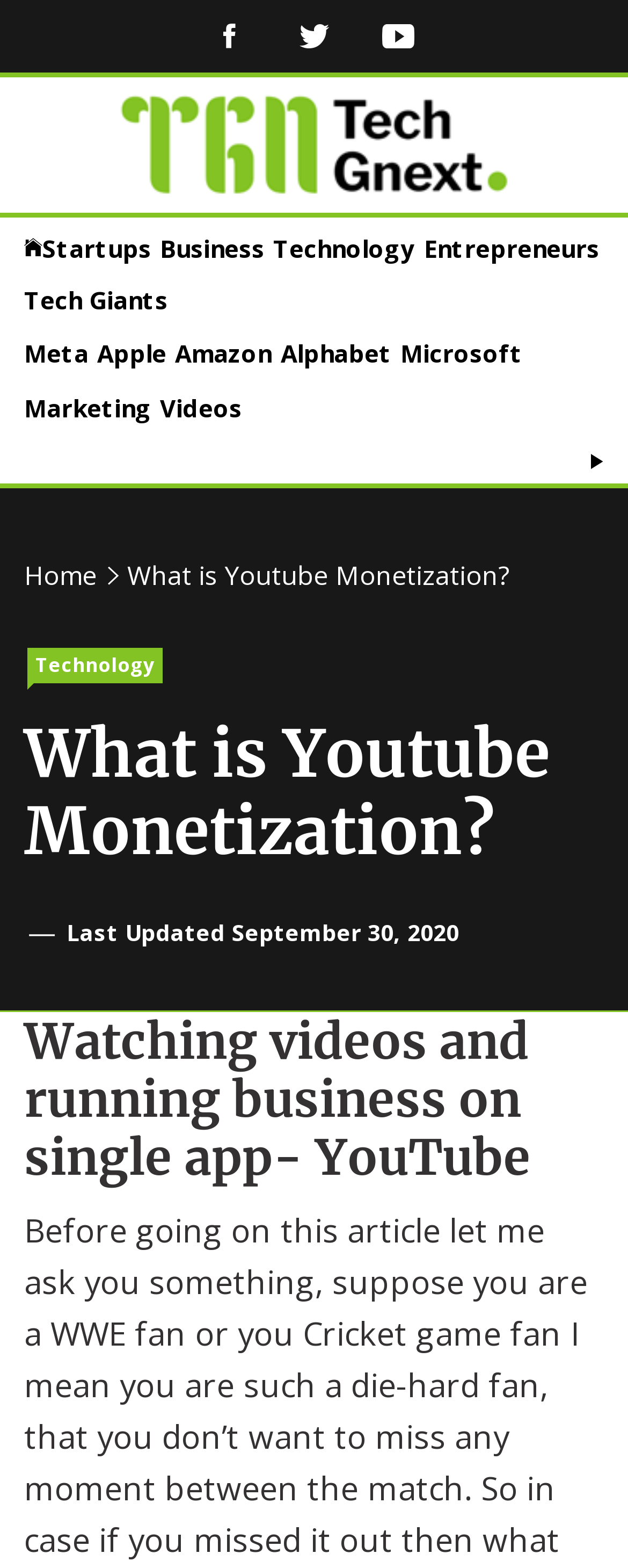Can you find the bounding box coordinates for the element to click on to achieve the instruction: "Explore the Meta page"?

[0.038, 0.215, 0.141, 0.236]